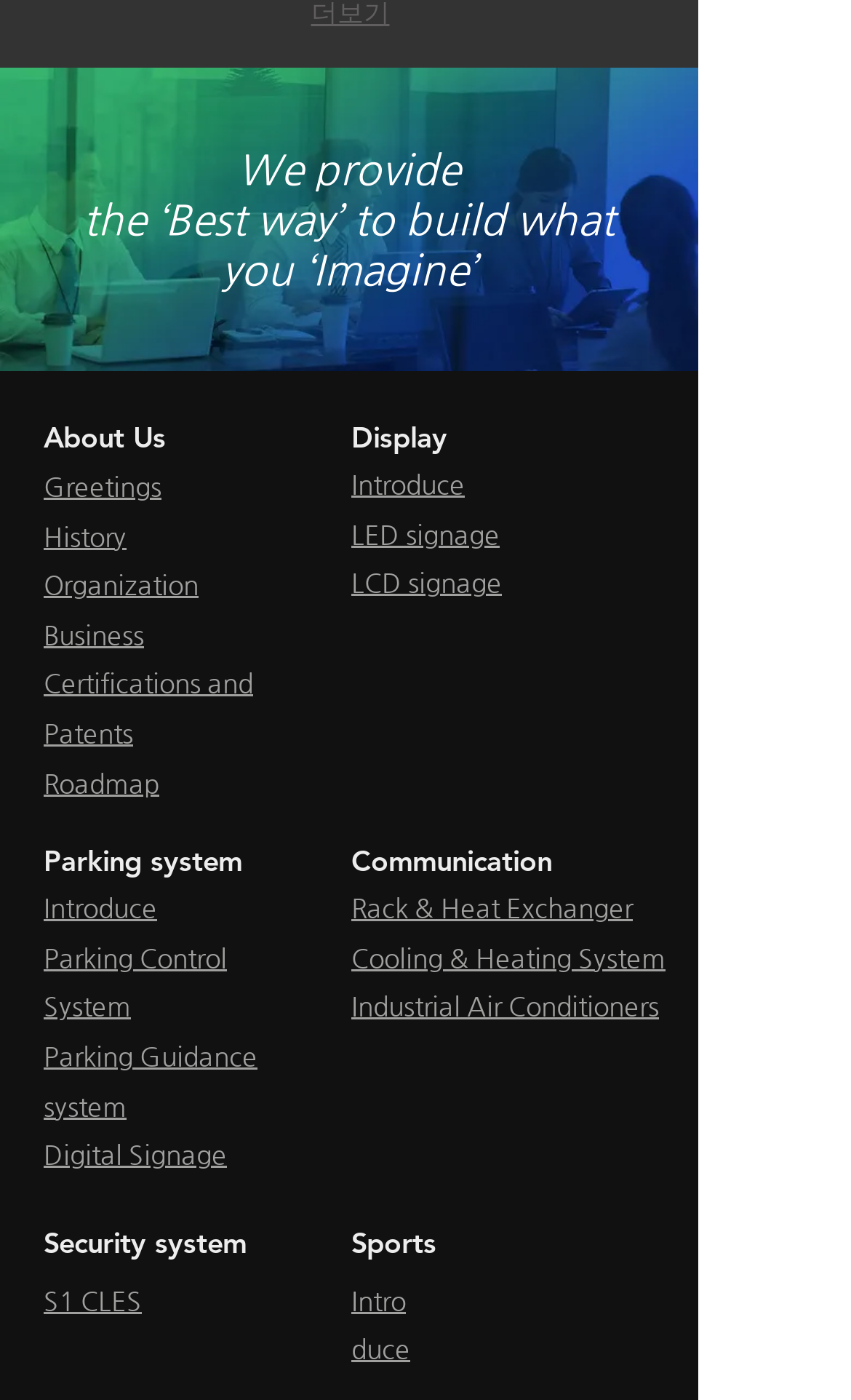Please locate the bounding box coordinates of the region I need to click to follow this instruction: "Explore the Parking Control System".

[0.051, 0.672, 0.267, 0.73]